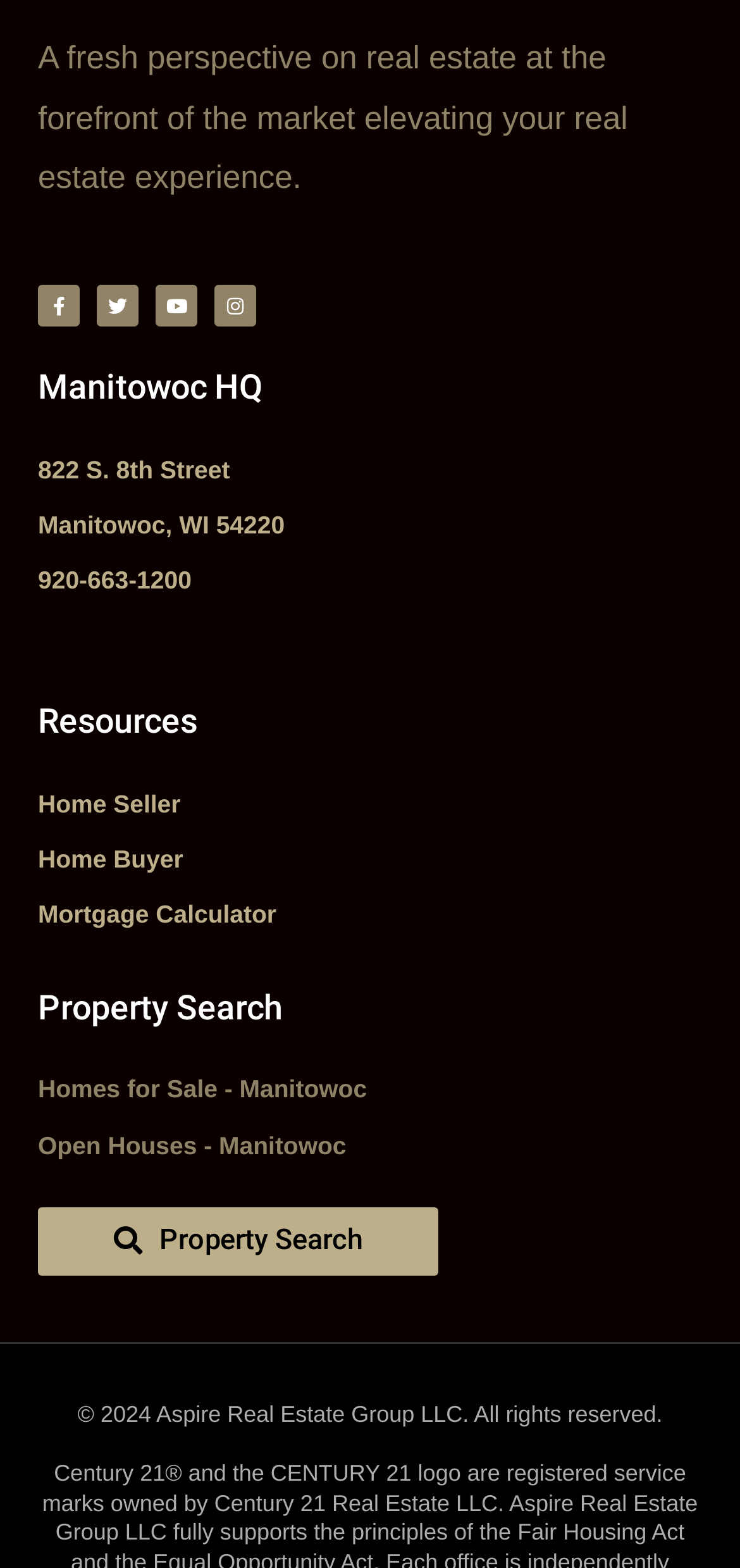Analyze the image and provide a detailed answer to the question: What can be searched on this website?

I found the search options by looking at the links under the 'Property Search' heading, which provides different search options related to real estate.